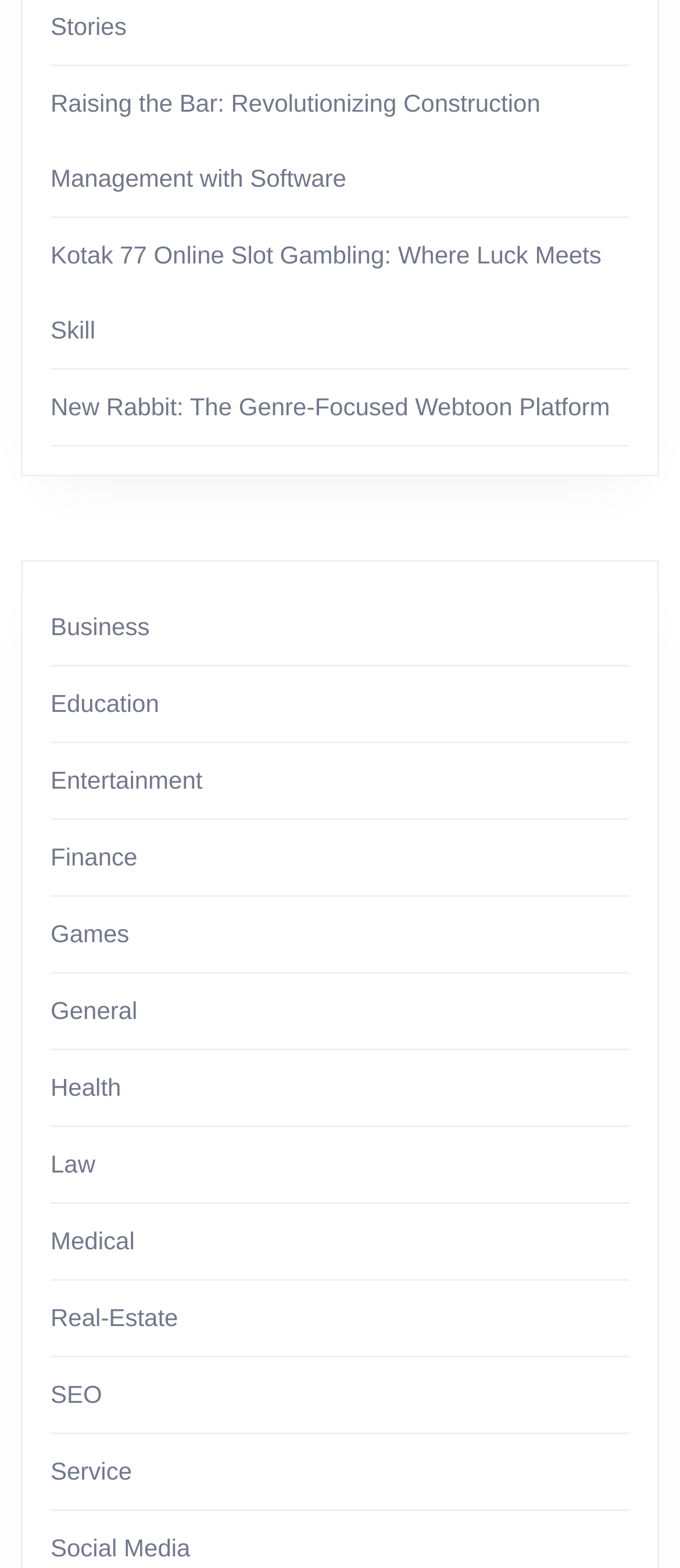Locate the bounding box of the user interface element based on this description: "Social Media".

[0.074, 0.978, 0.28, 0.996]